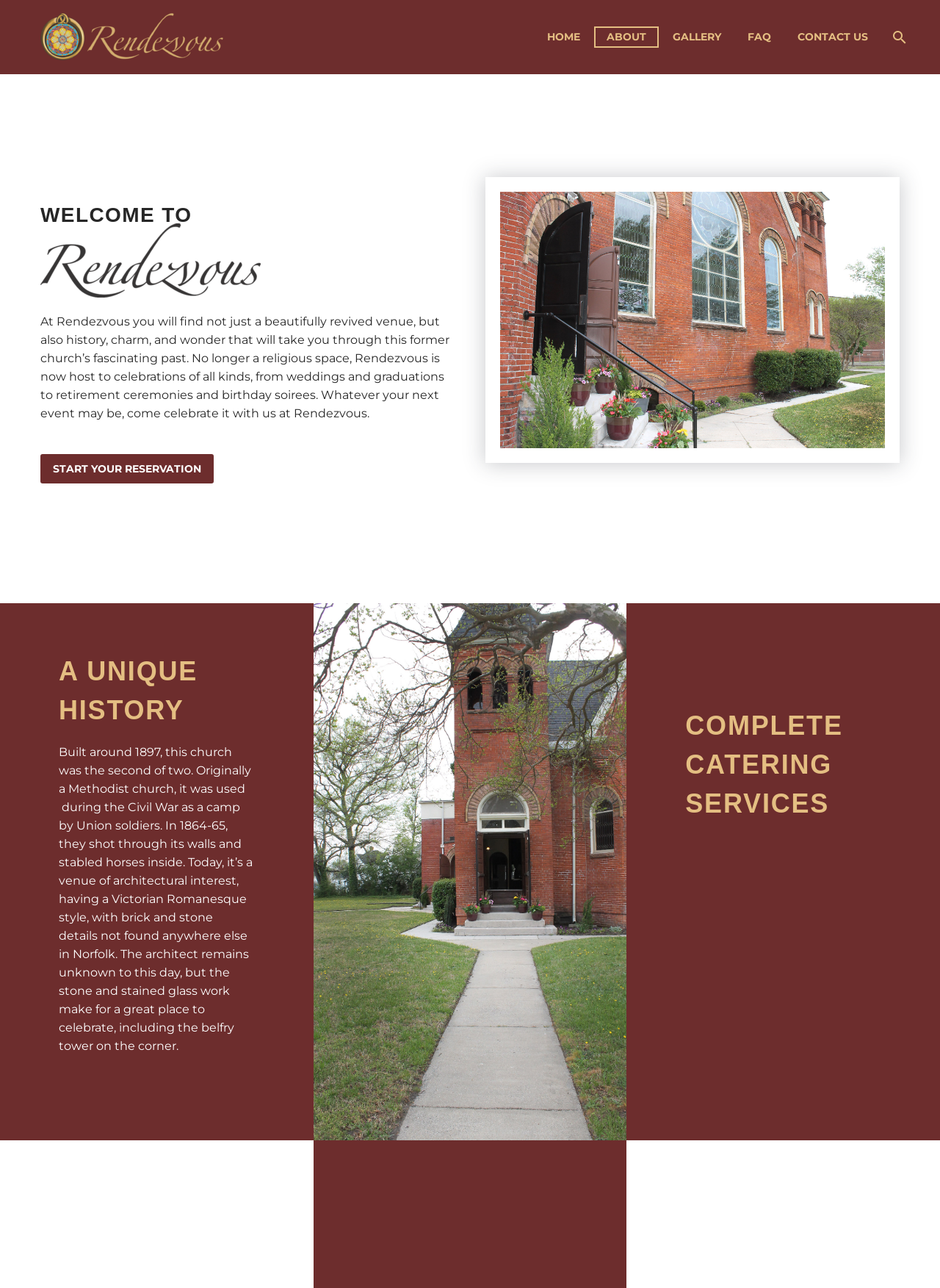What is the name of the venue?
Examine the webpage screenshot and provide an in-depth answer to the question.

The name of the venue can be found in the image elements at the top of the page, which have the OCR text 'Rendezvous Norfolk'.